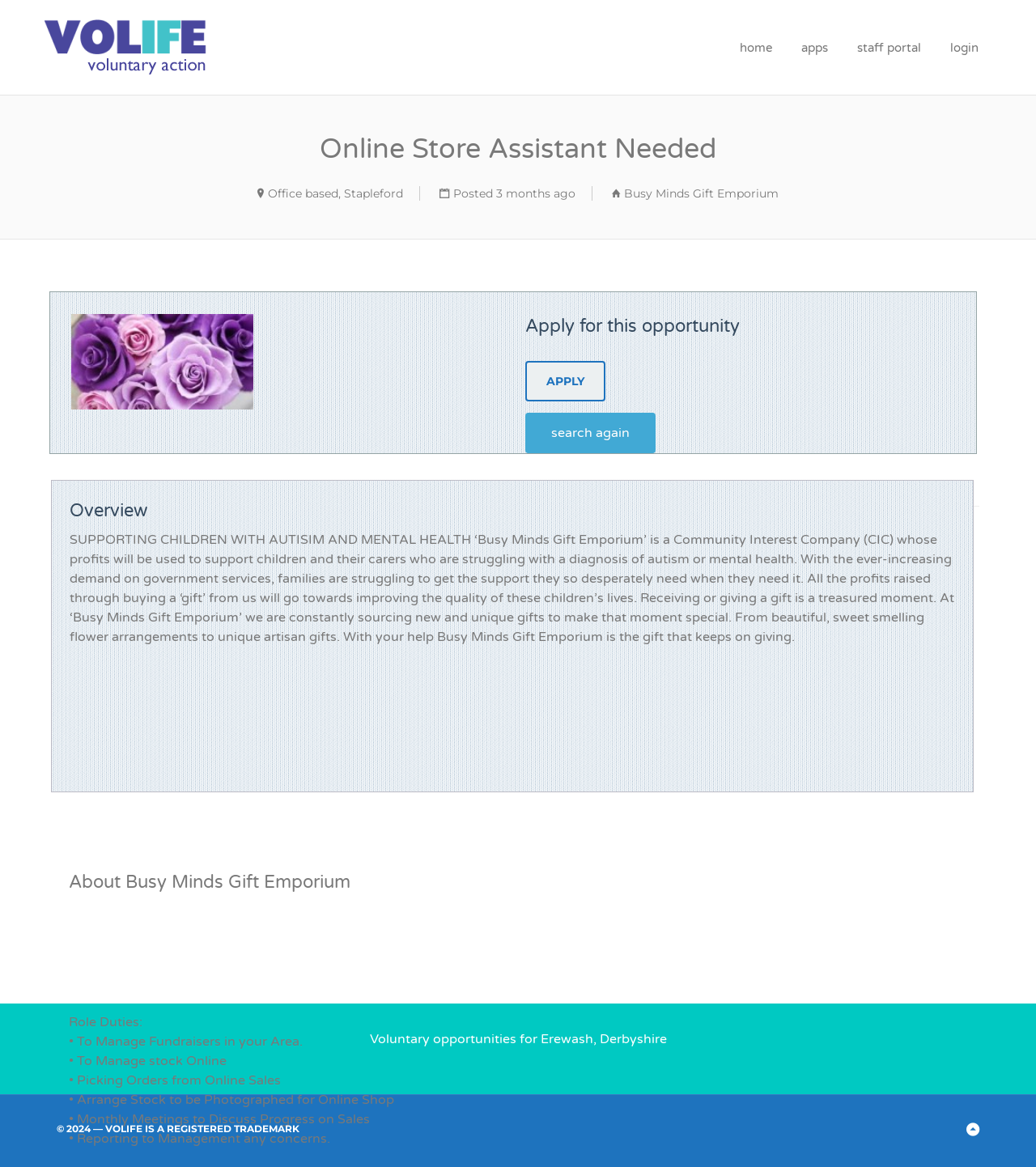What is the purpose of Busy Minds Gift Emporium? Look at the image and give a one-word or short phrase answer.

Supporting children with autism and mental health